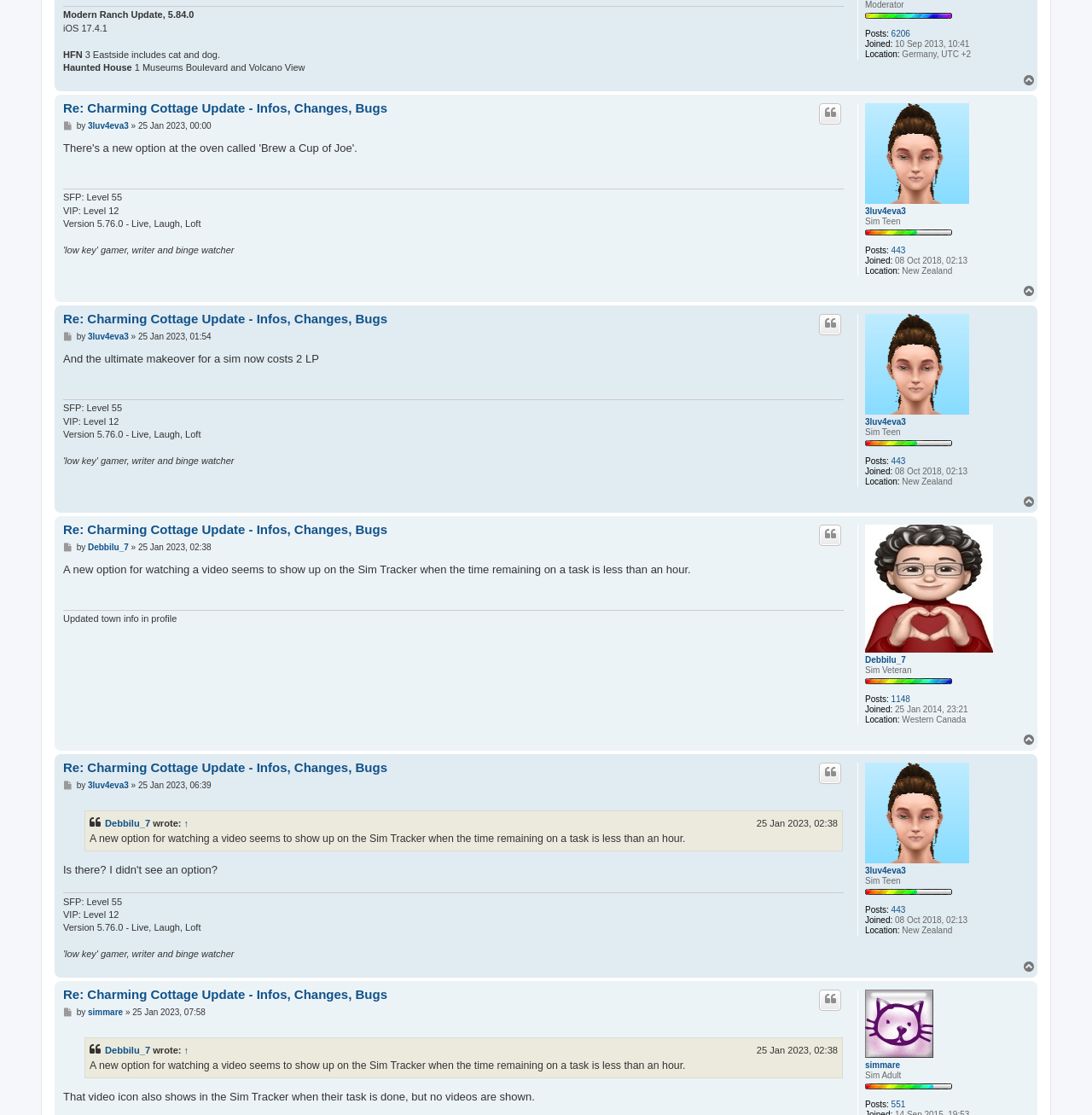Extract the bounding box coordinates for the UI element described by the text: "I Am Not An Alcoholic". The coordinates should be in the form of [left, top, right, bottom] with values between 0 and 1.

None